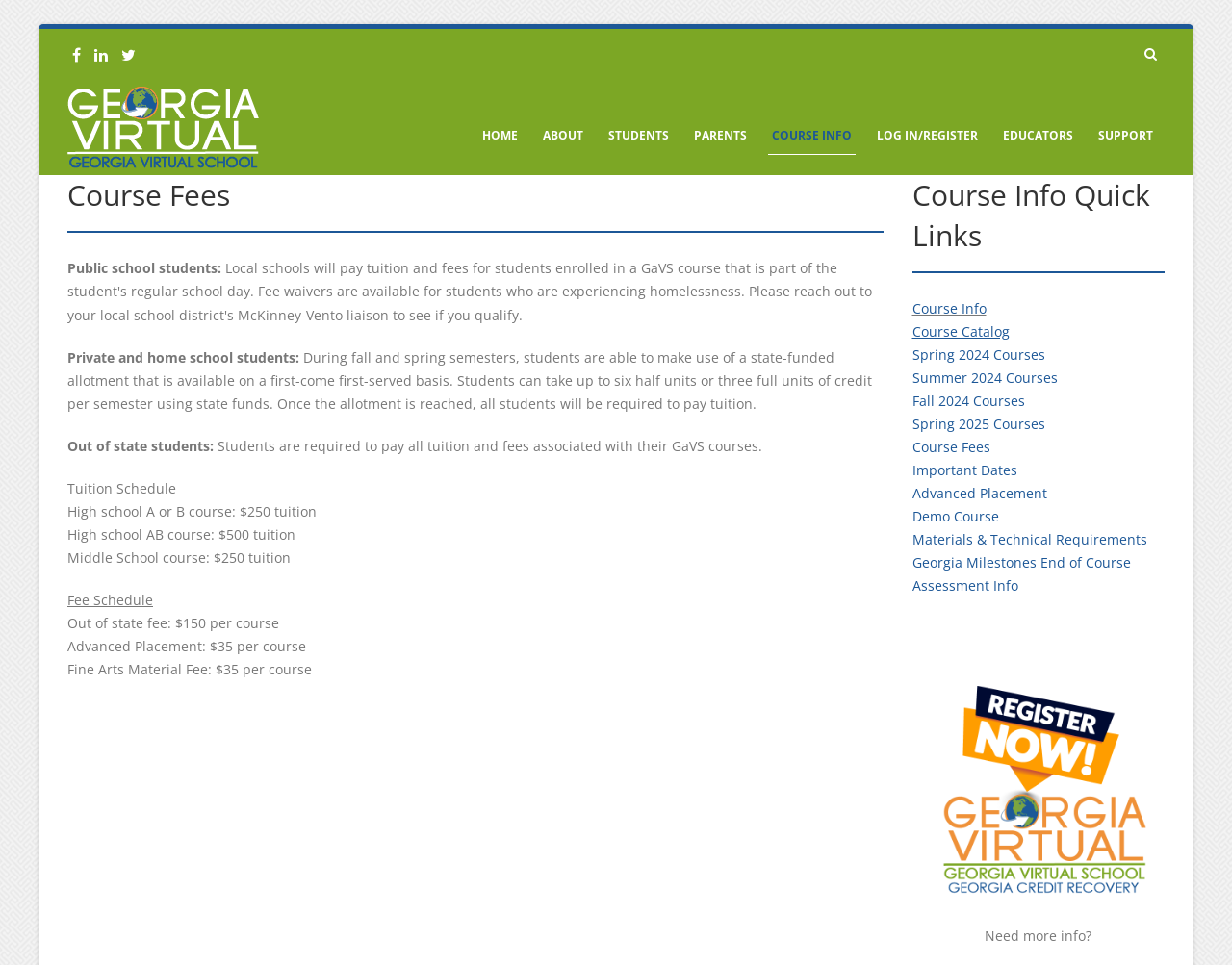Determine the bounding box coordinates of the clickable region to execute the instruction: "Click the 'LOG IN/REGISTER' link". The coordinates should be four float numbers between 0 and 1, denoted as [left, top, right, bottom].

[0.709, 0.131, 0.797, 0.161]